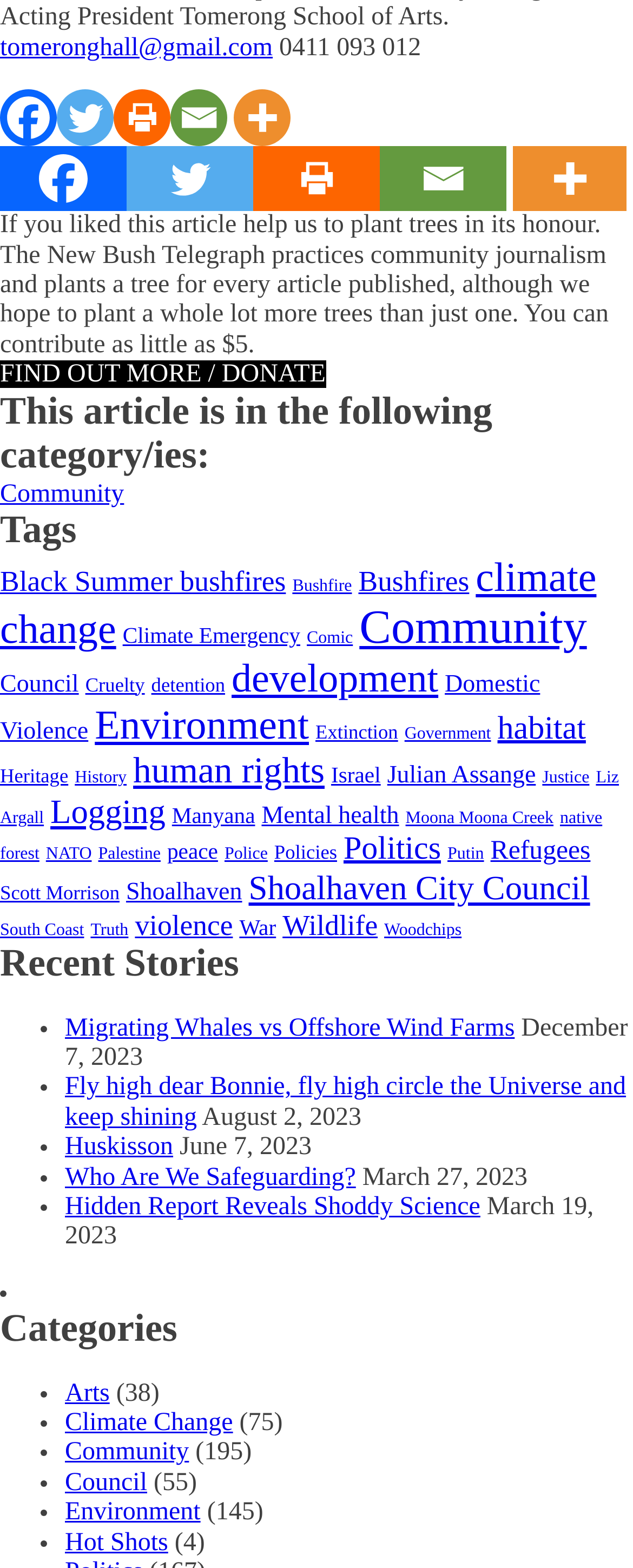Identify the bounding box coordinates of the region that needs to be clicked to carry out this instruction: "Explore the tag Climate Emergency". Provide these coordinates as four float numbers ranging from 0 to 1, i.e., [left, top, right, bottom].

[0.194, 0.397, 0.474, 0.413]